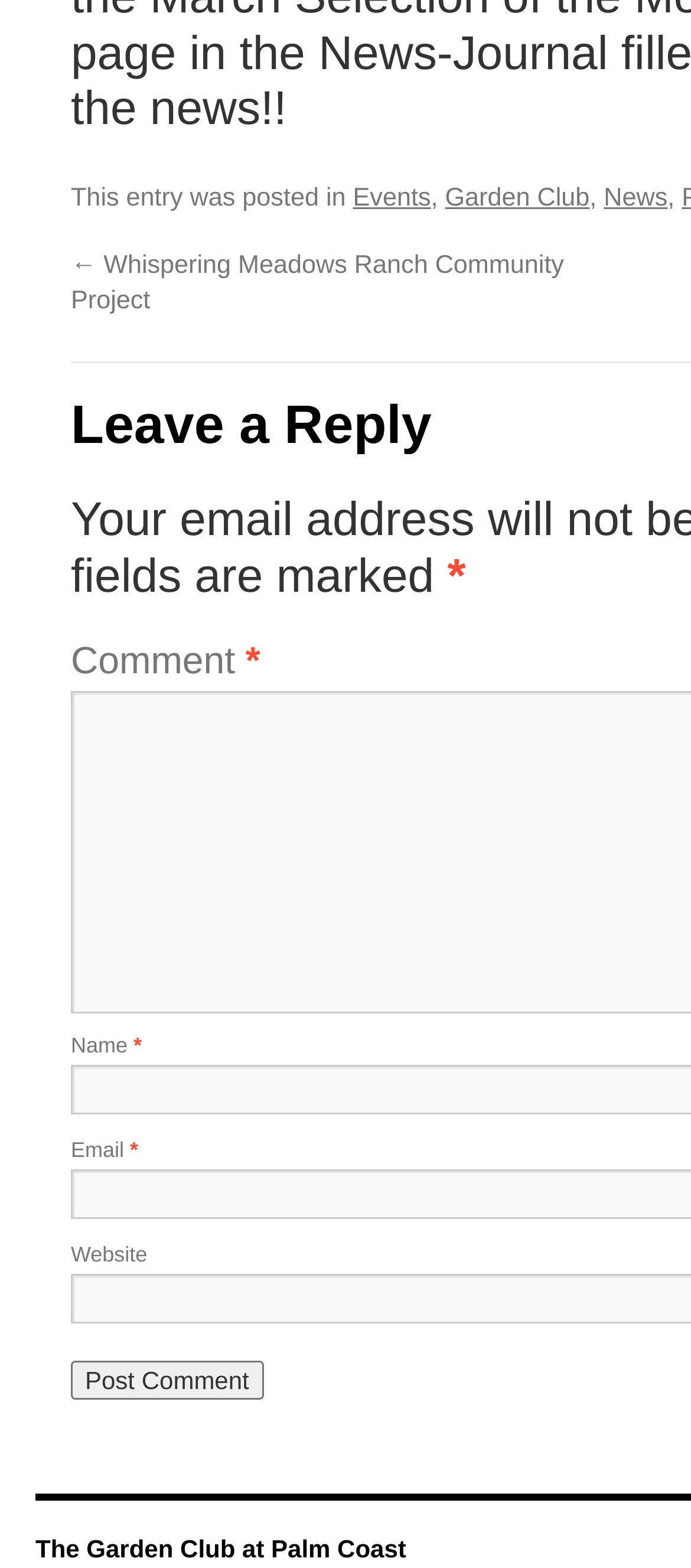What is the name of the garden club mentioned?
Offer a detailed and exhaustive answer to the question.

I found a link element with the text 'The Garden Club at Palm Coast', which suggests that it is the name of a garden club mentioned on the webpage.